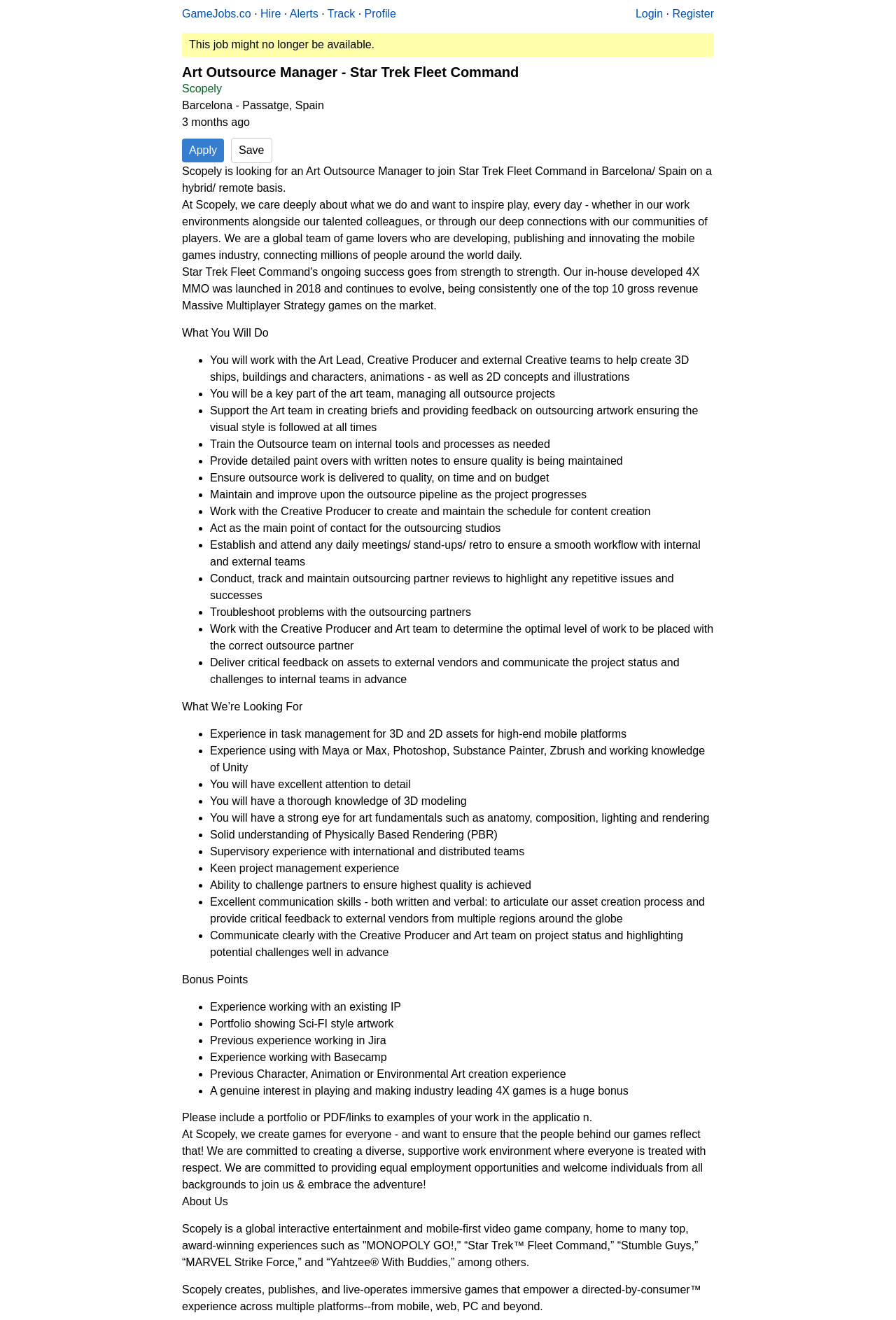How long ago was the job posted?
Make sure to answer the question with a detailed and comprehensive explanation.

The time when the job was posted can be found in the text '3 months ago' which is located at the top of the webpage, below the job title and company name.